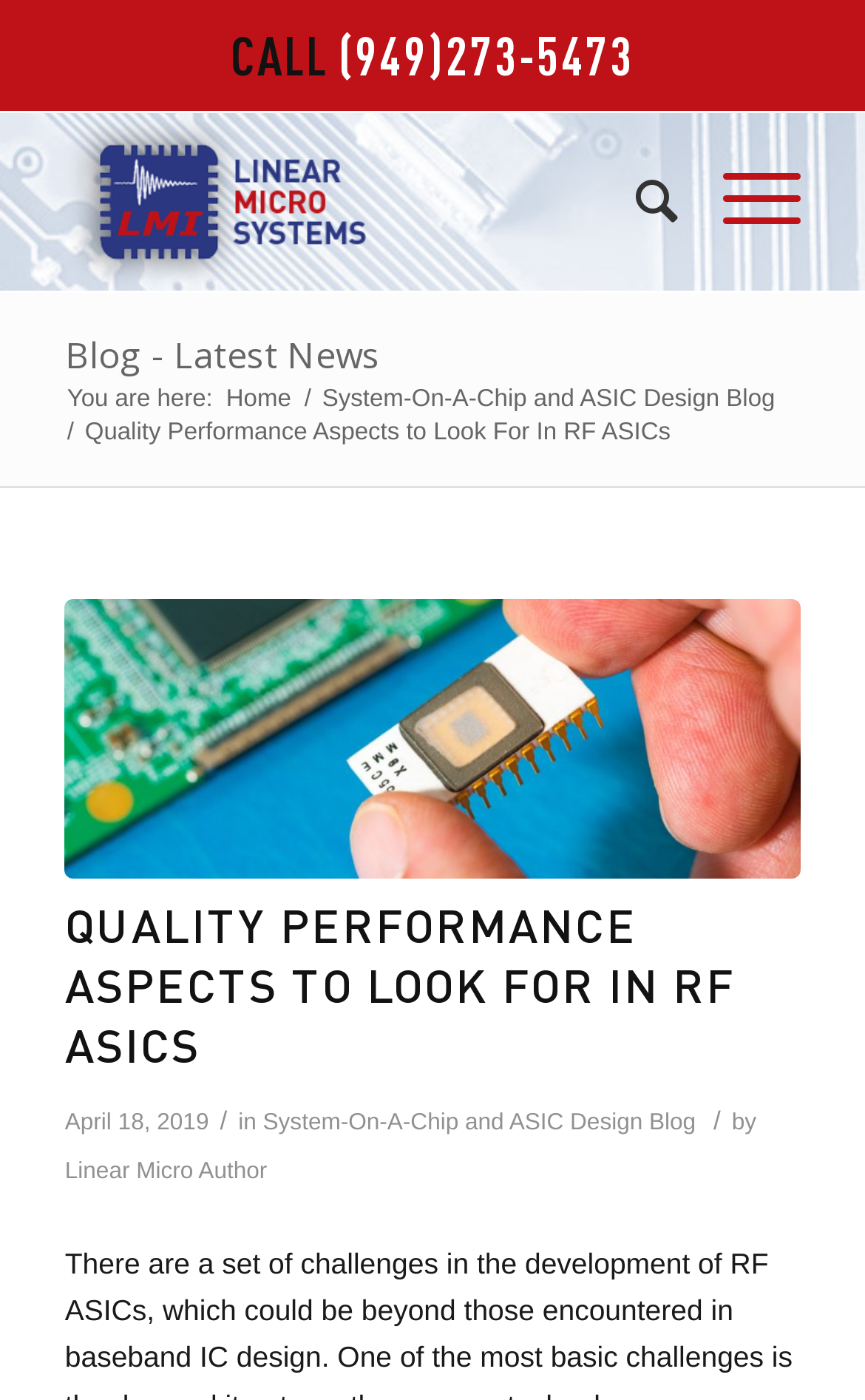What is the name of the company logo?
Provide a detailed and well-explained answer to the question.

I found the company logo by looking at the image element with the text 'Linear Microsystems (LMI)' which is located at the top of the webpage, inside a layout table.